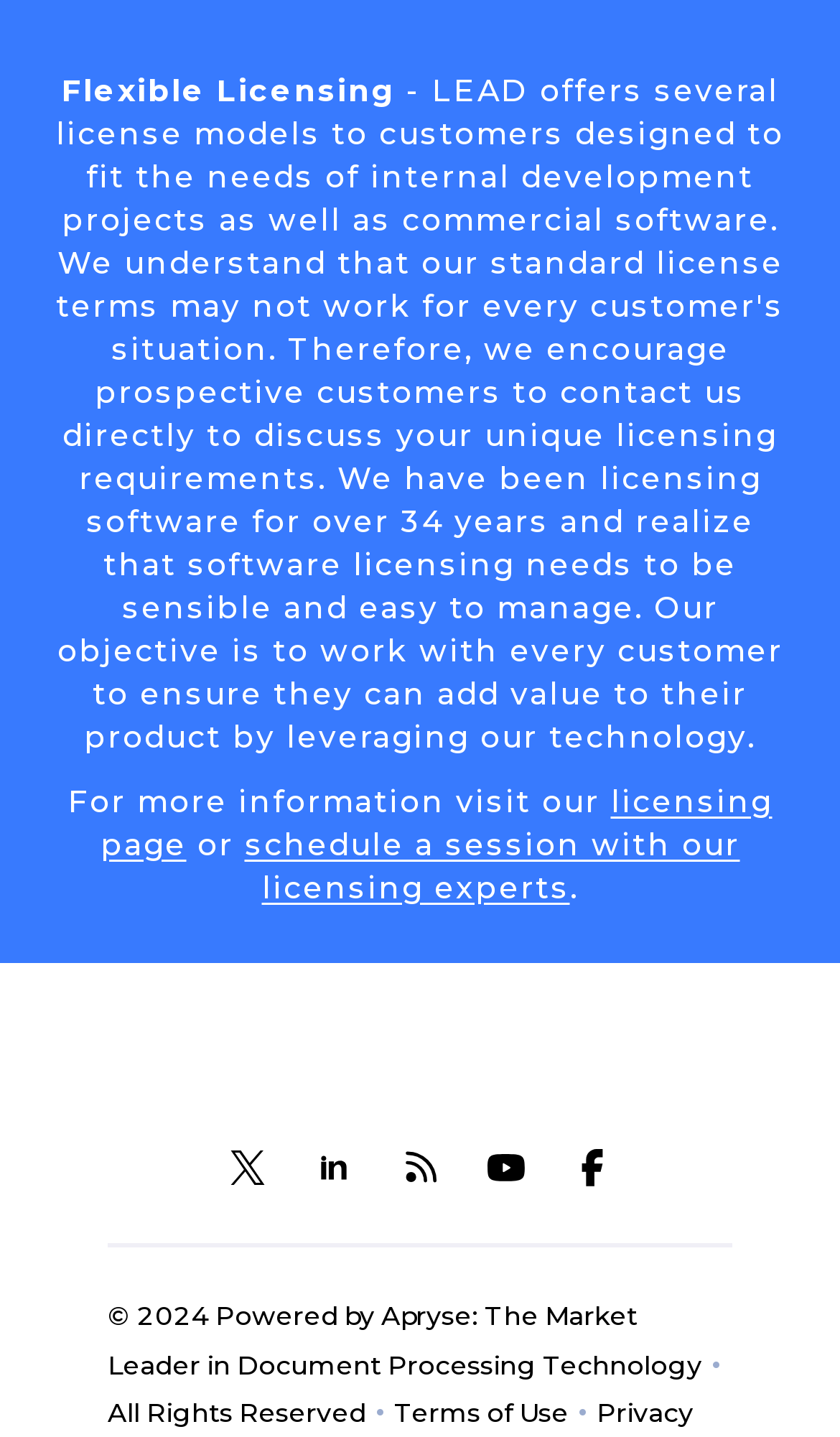Pinpoint the bounding box coordinates of the area that must be clicked to complete this instruction: "go to Terms of Use".

[0.469, 0.972, 0.677, 0.995]